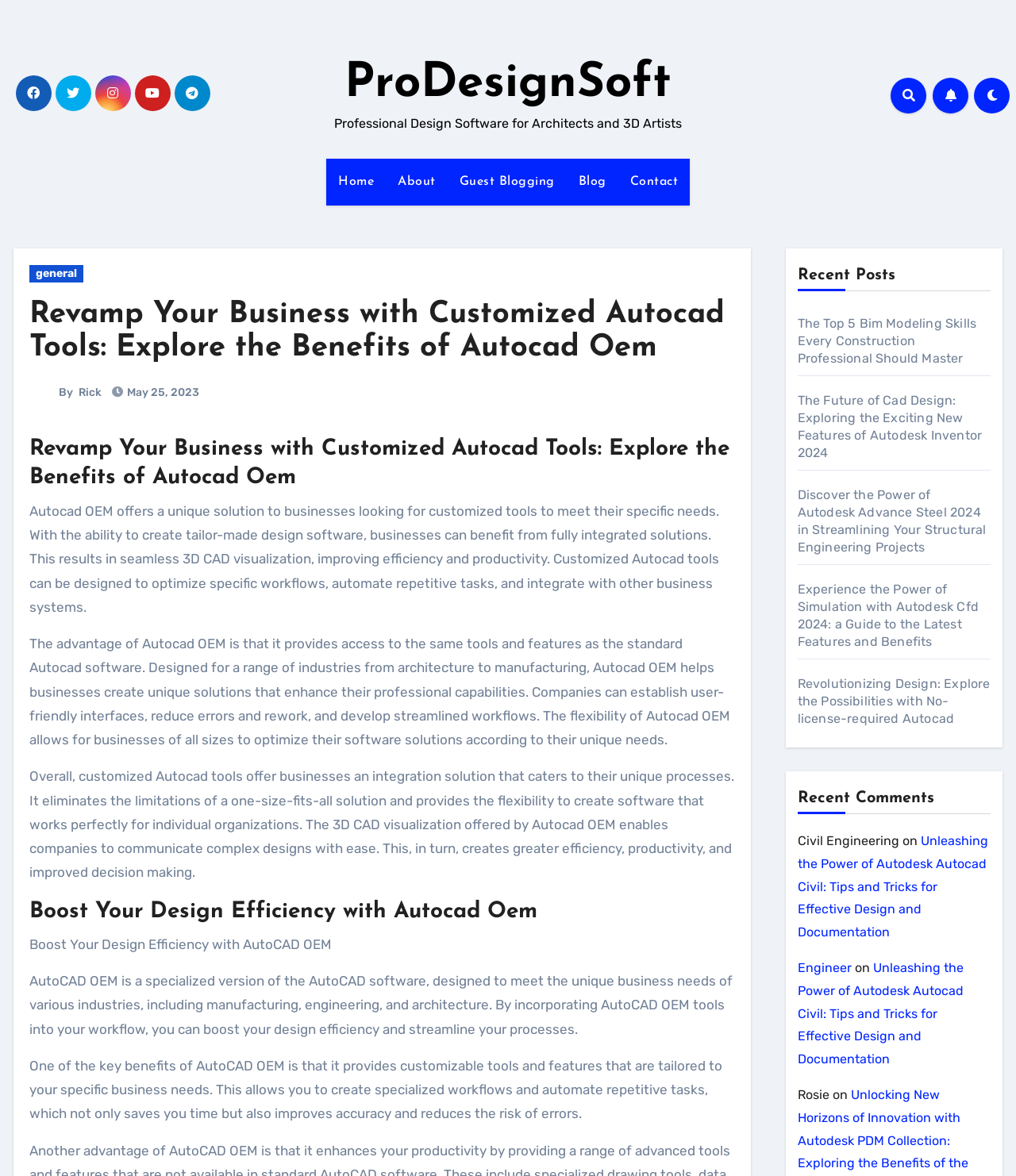What is the benefit of Autocad OEM?
Kindly give a detailed and elaborate answer to the question.

I read the paragraph that starts with 'Autocad OEM offers a unique solution to businesses...' and found that it mentions 'improving efficiency and productivity' as one of the benefits of using Autocad OEM.